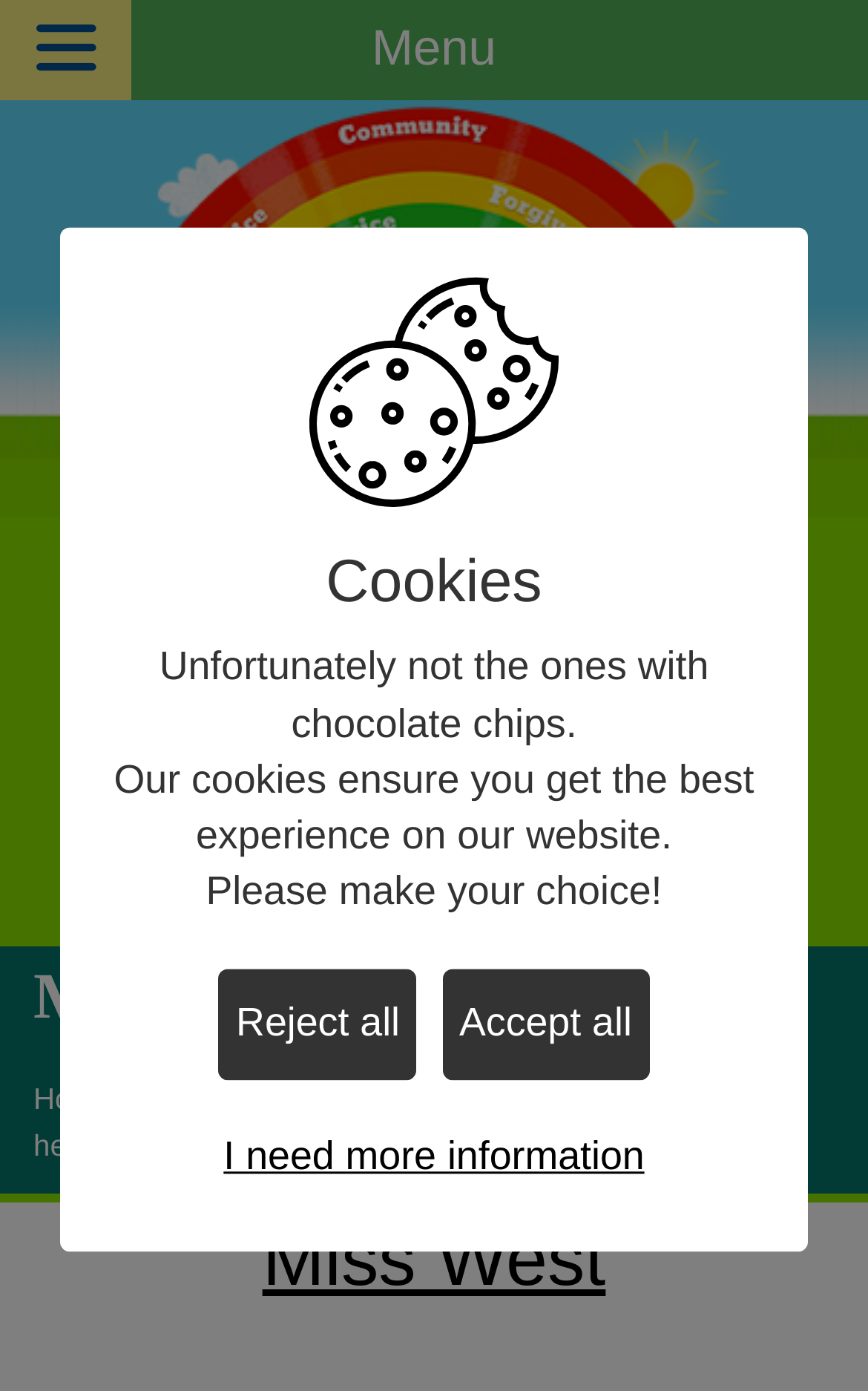Find the bounding box of the UI element described as: "E-Safety". The bounding box coordinates should be given as four float values between 0 and 1, i.e., [left, top, right, bottom].

[0.0, 0.349, 0.887, 0.419]